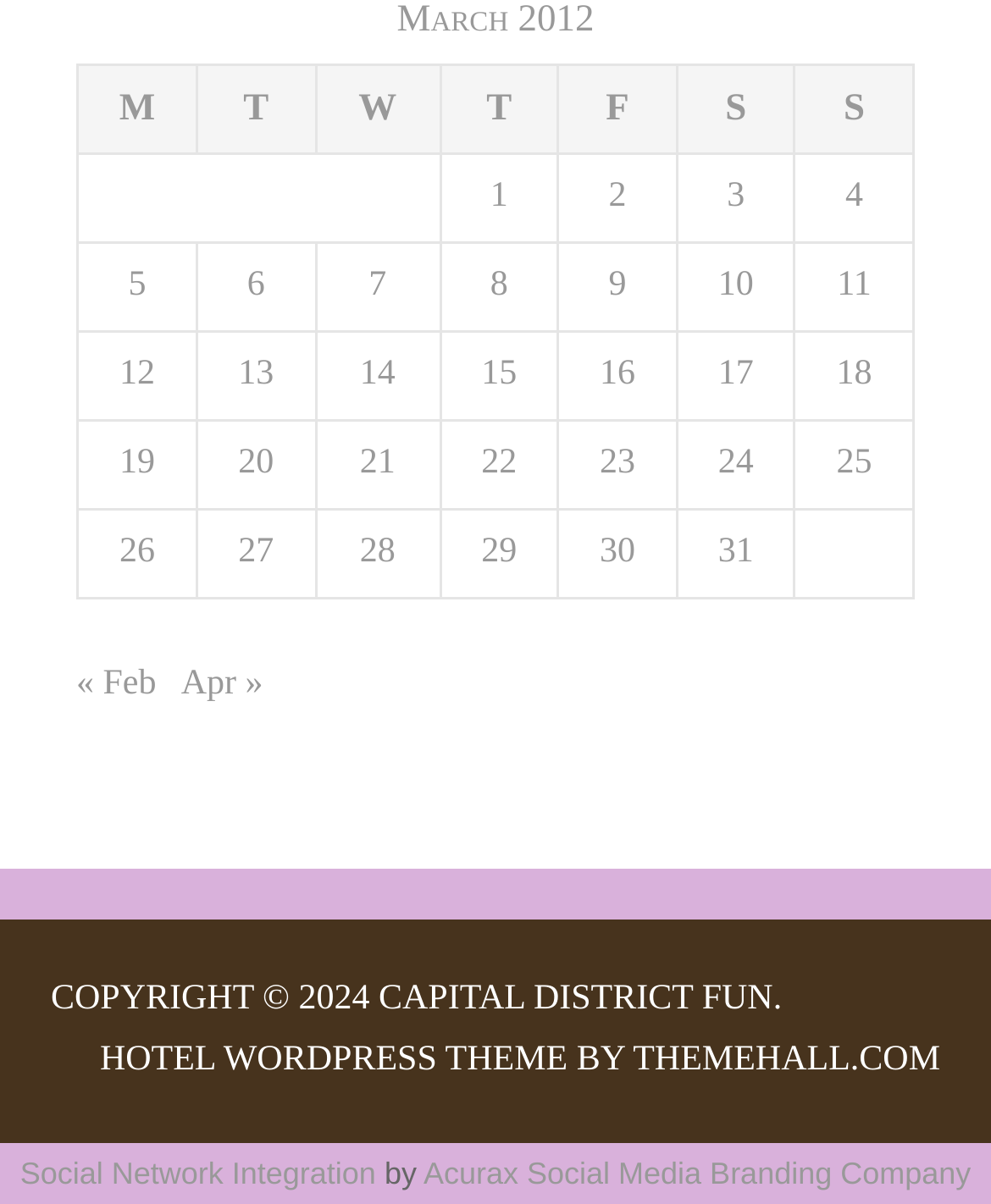Using a single word or phrase, answer the following question: 
What is the month displayed in the navigation section?

March